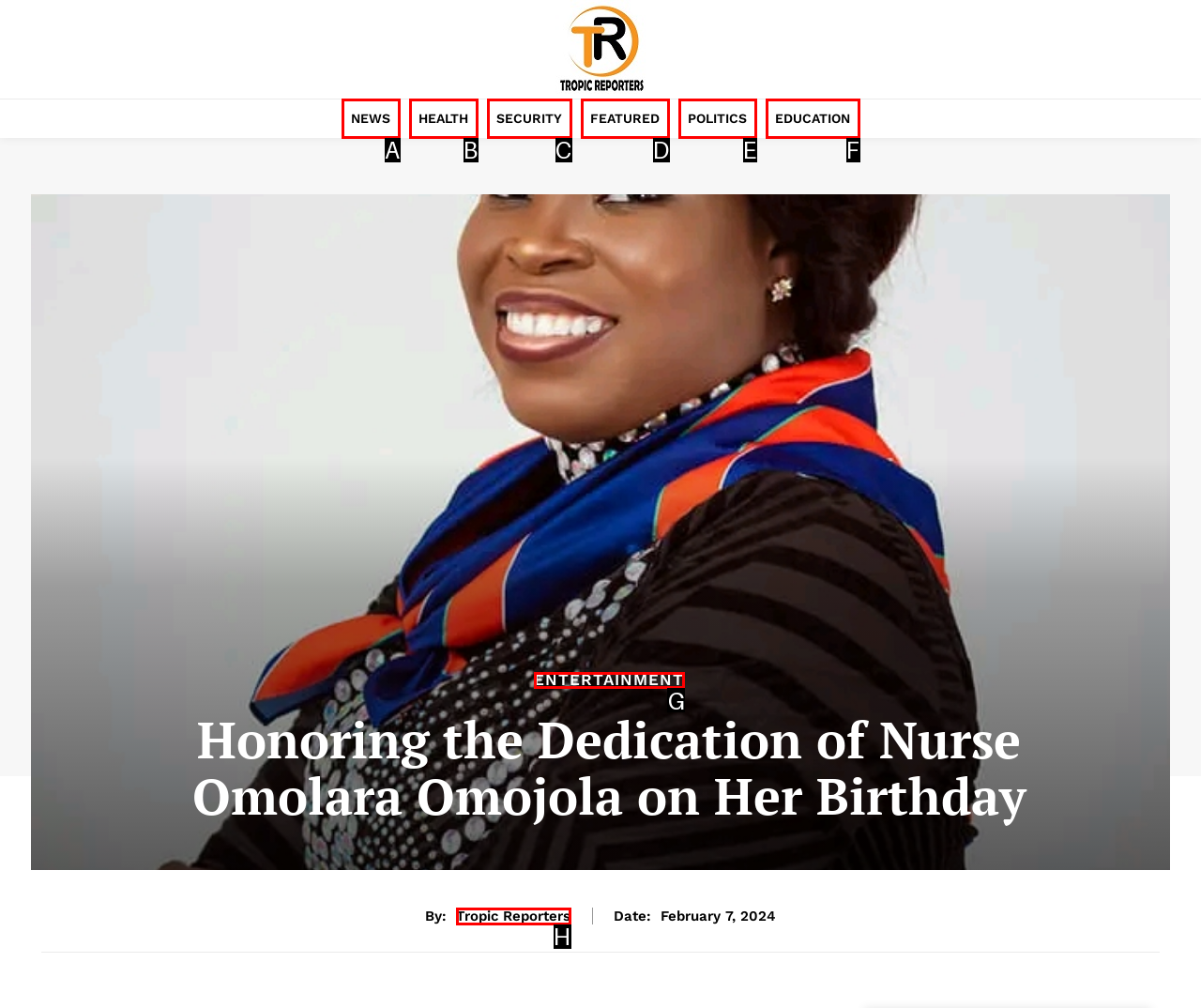To complete the instruction: View ENTERTAINMENT, which HTML element should be clicked?
Respond with the option's letter from the provided choices.

G